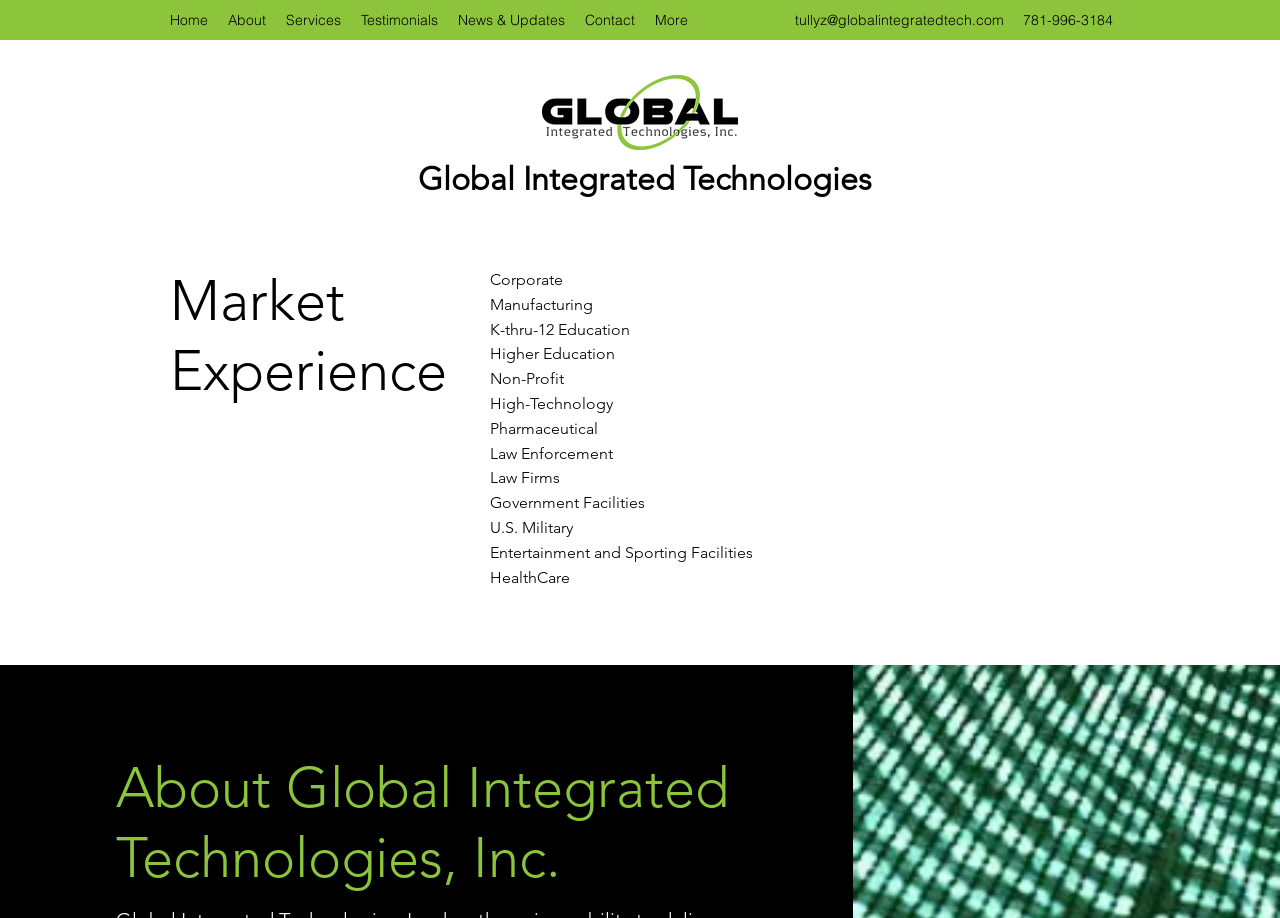Generate a comprehensive description of the contents of the webpage.

The webpage is about Global Integrated Technologies, with a focus on the "About" section. At the top right corner, there is a contact information section with an email address "tullyz@globalintegratedtech.com" and a phone number "781-996-3184". 

Below the contact information, there is a navigation menu with links to different sections of the website, including "Home", "About", "Services", "Testimonials", "News & Updates", and "Contact". 

To the right of the navigation menu, there is a logo or a title "Global Integrated Technologies". 

The main content of the page is divided into two sections. The first section has a heading "Market Experience" and lists various industries that the company has experience in, including Corporate, Manufacturing, K-thru-12 Education, and others. 

The second section has a heading "About Global Integrated Technologies, Inc." and provides more information about the company.